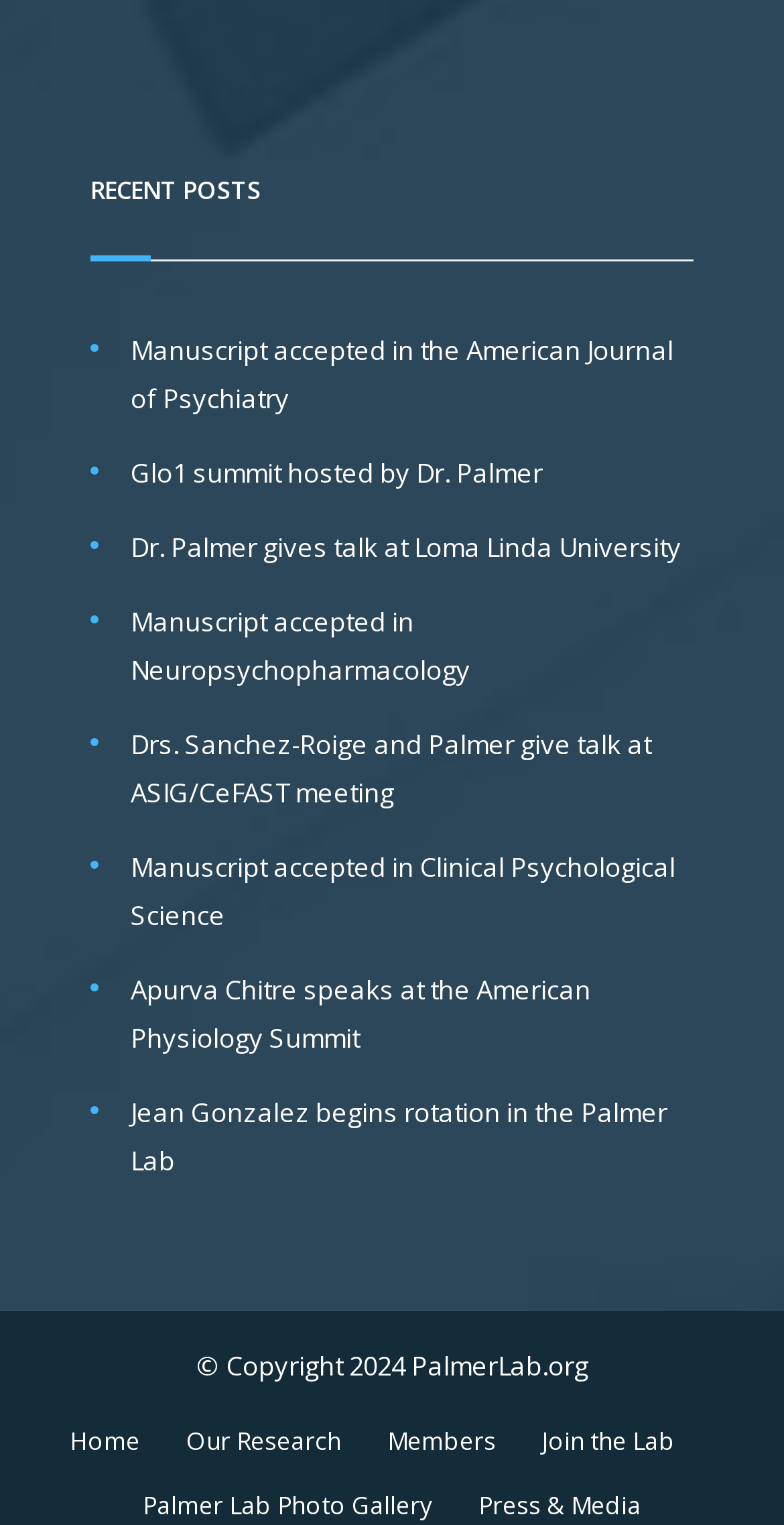What is the name of the lab?
Using the details from the image, give an elaborate explanation to answer the question.

I found the name of the lab mentioned in the copyright information at the bottom of the webpage, which states '© Copyright 2024 PalmerLab.org'.